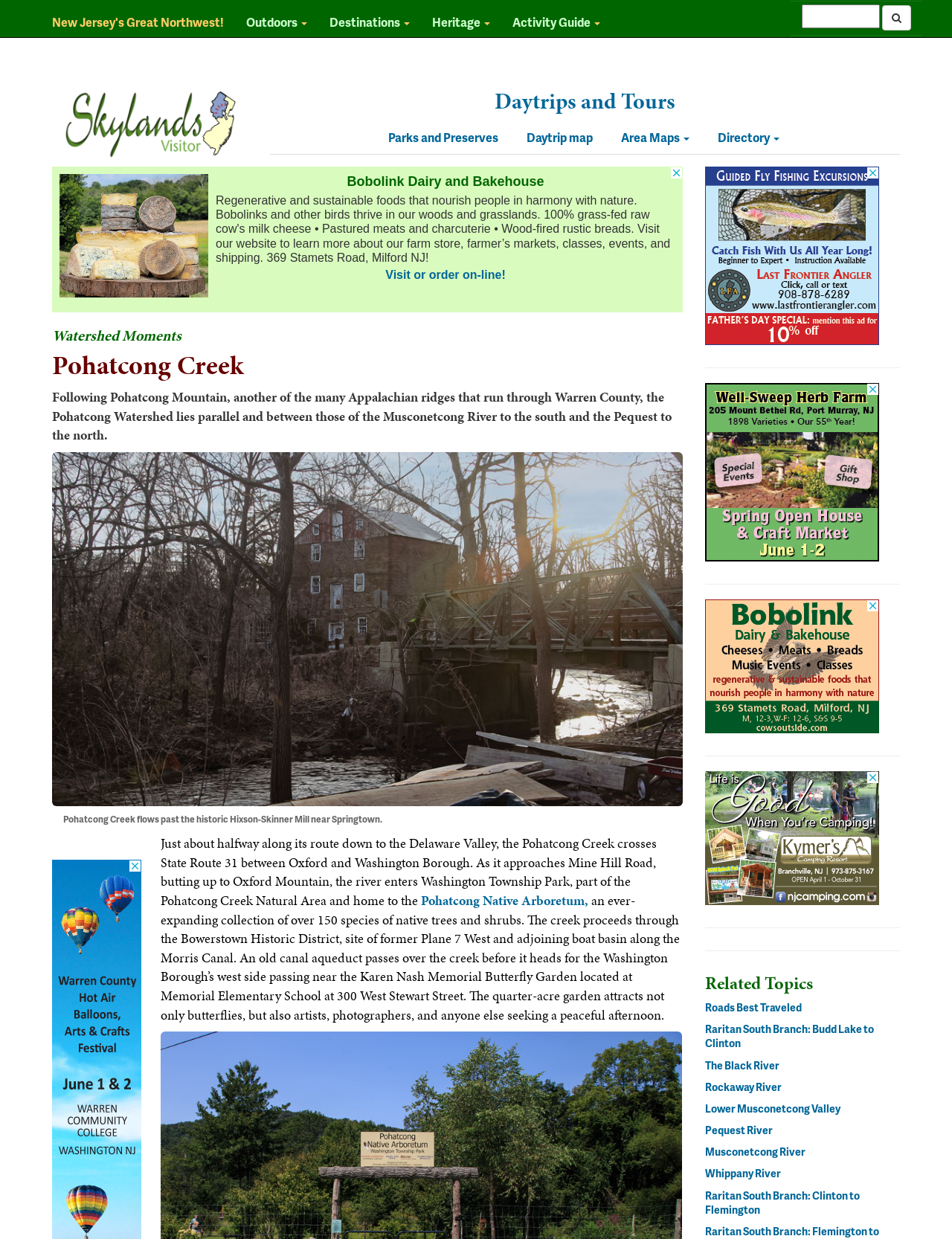Please specify the bounding box coordinates of the clickable region to carry out the following instruction: "View Roads Best Traveled". The coordinates should be four float numbers between 0 and 1, in the format [left, top, right, bottom].

[0.74, 0.807, 0.842, 0.819]